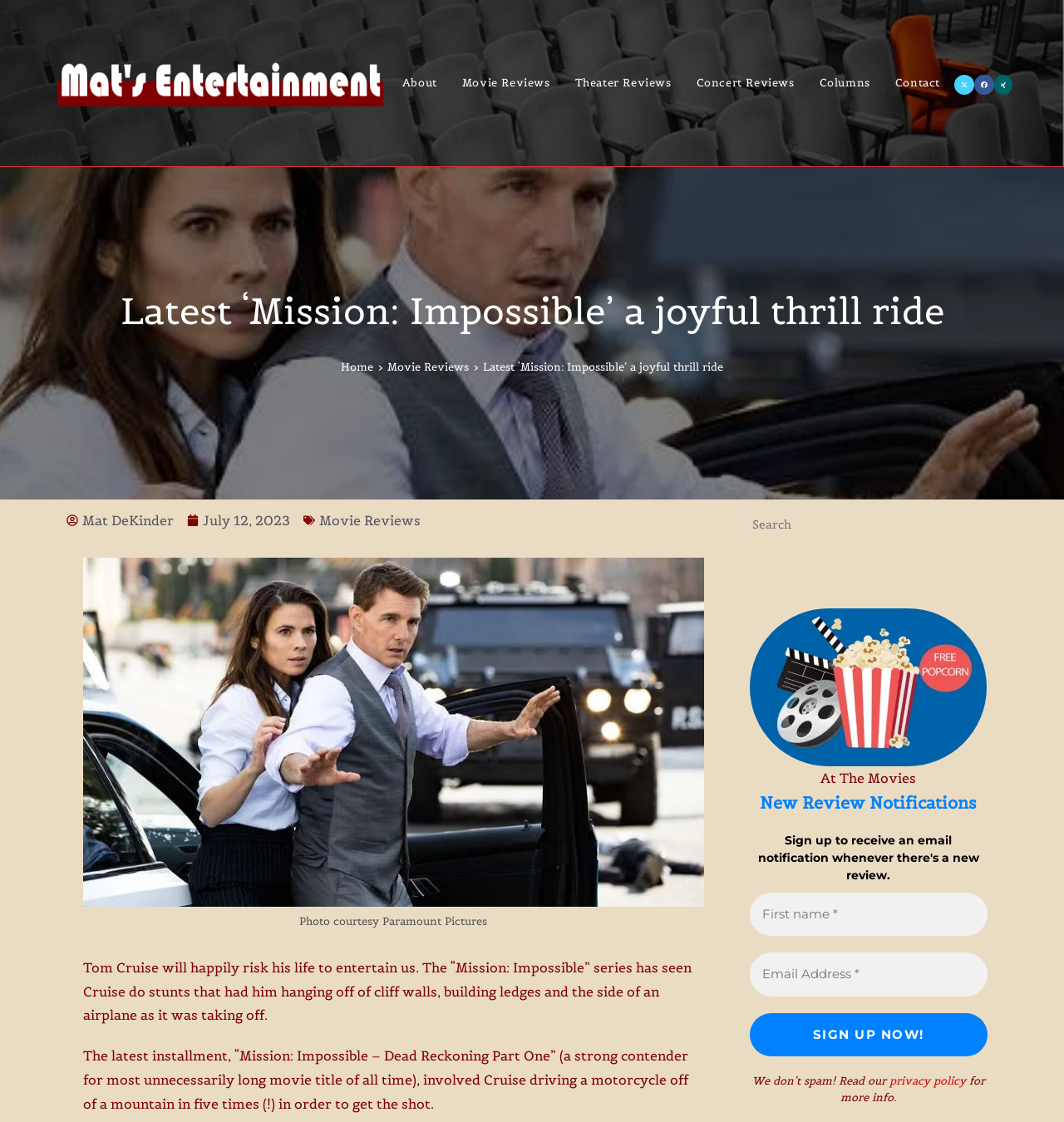Please identify the bounding box coordinates of the element's region that I should click in order to complete the following instruction: "Sign up for new review notifications". The bounding box coordinates consist of four float numbers between 0 and 1, i.e., [left, top, right, bottom].

[0.705, 0.903, 0.928, 0.942]